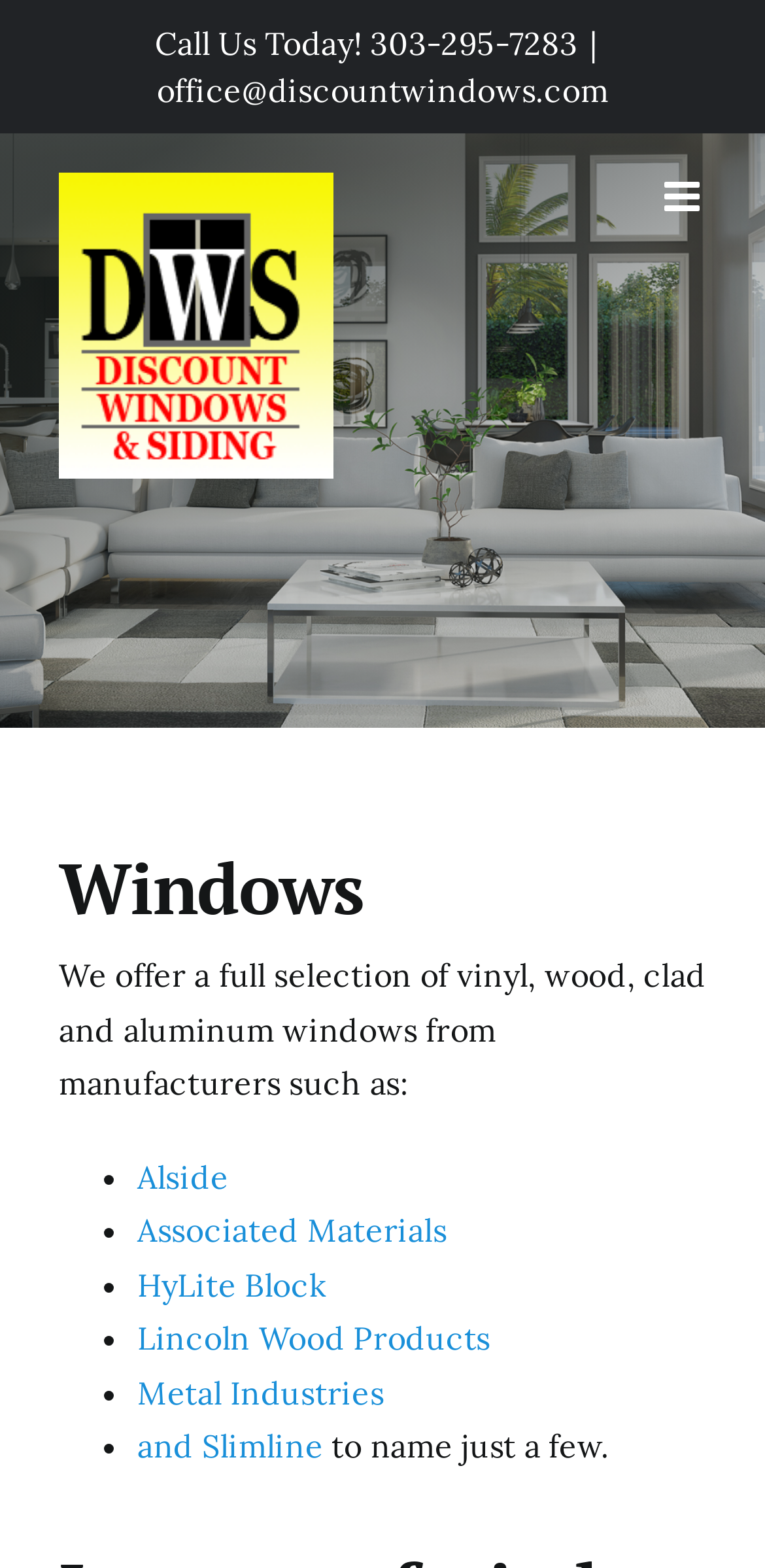Determine the bounding box coordinates of the element's region needed to click to follow the instruction: "Toggle the mobile menu". Provide these coordinates as four float numbers between 0 and 1, formatted as [left, top, right, bottom].

[0.869, 0.113, 0.923, 0.139]